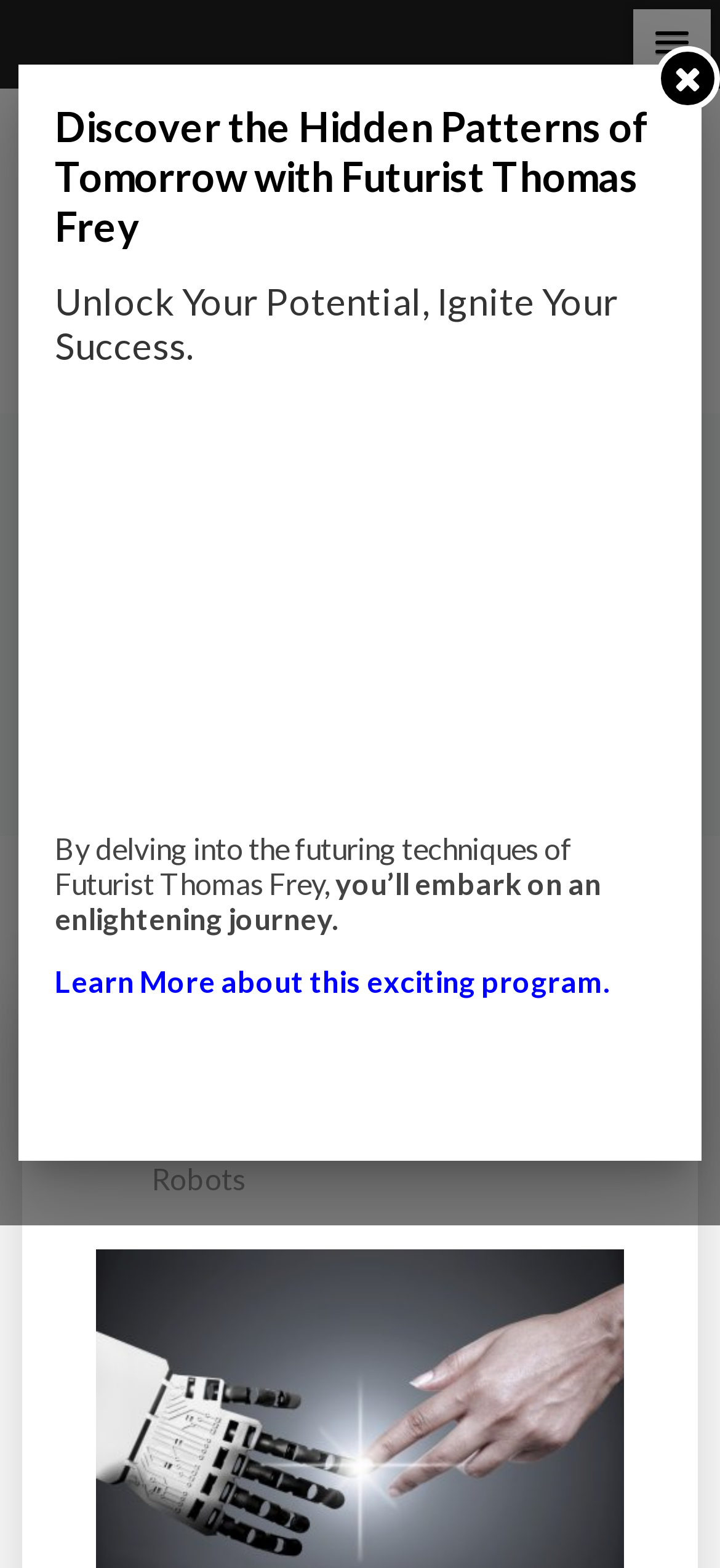Bounding box coordinates should be provided in the format (top-left x, top-left y, bottom-right x, bottom-right y) with all values between 0 and 1. Identify the bounding box for this UI element: Robots

[0.21, 0.737, 0.341, 0.768]